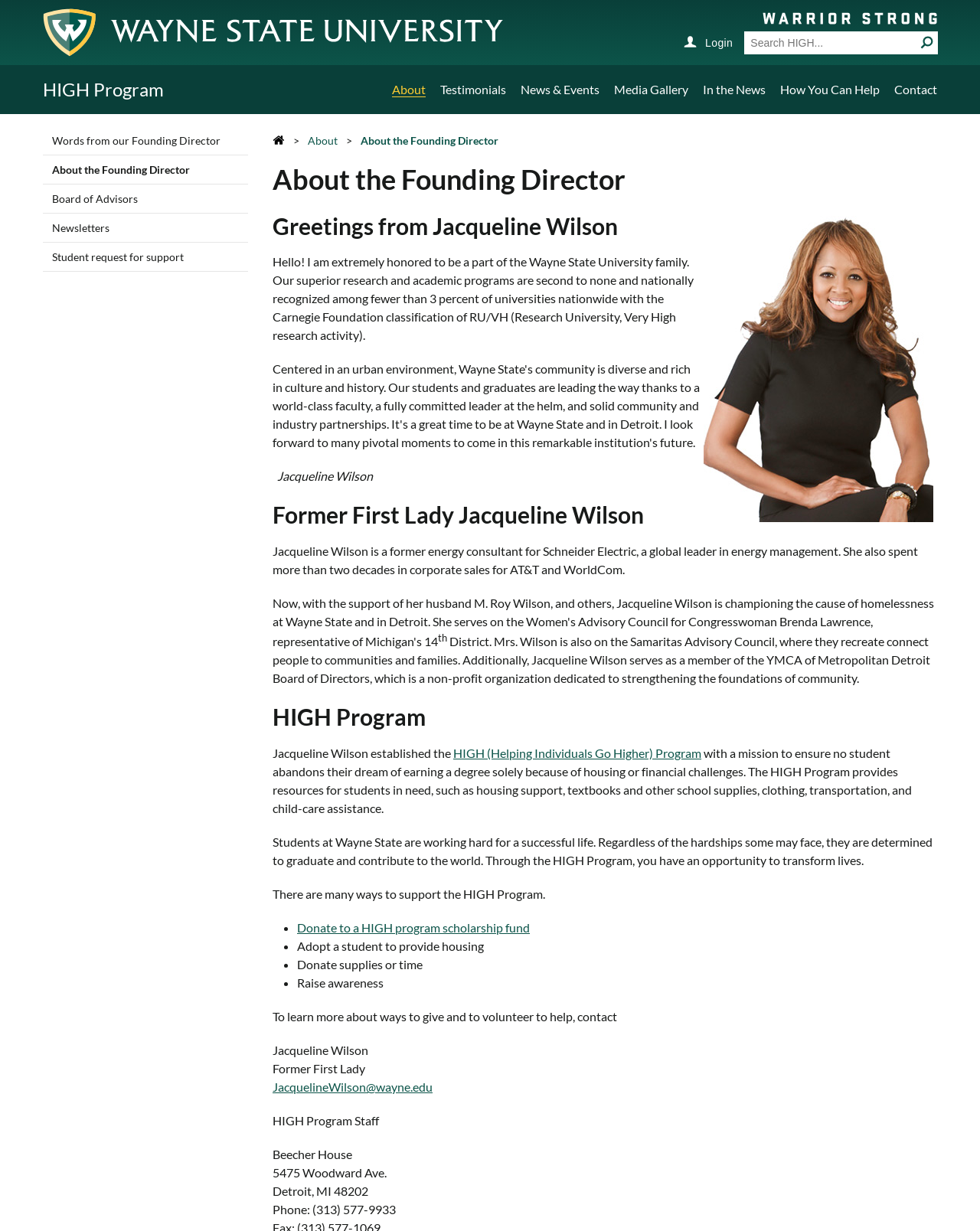Provide a comprehensive description of the webpage.

This webpage is about the HIGH Program at Wayne State University, specifically about its founding director, Jacqueline Wilson. At the top of the page, there is a layout table with a heading that reads "Wayne State University" and a link to the university's website. Next to it is a link with the text "Warrior strong" and an image. Below this, there is a search bar with a button and a link to log in.

On the left side of the page, there is a navigation menu with links to different sections of the website, including "About", "Testimonials", "News & Events", and more. Below this, there is another navigation menu with links to specific pages within the "About" section, such as "Words from our Founding Director" and "Board of Advisors".

The main content of the page is divided into sections, each with a heading. The first section is about Jacqueline Wilson, with a heading that reads "Greetings from Jacqueline Wilson" and a paragraph of text that introduces her and her role at Wayne State University. Below this, there is a section with a heading that reads "Former First Lady Jacqueline Wilson" and a paragraph of text that describes her background and experience.

The next section is about the HIGH Program, with a heading that reads "HIGH Program" and a paragraph of text that describes its mission and goals. Below this, there is a section that lists ways to support the HIGH Program, including donating to a scholarship fund, adopting a student, donating supplies or time, and raising awareness.

At the bottom of the page, there is contact information for Jacqueline Wilson and the HIGH Program staff, including an email address, phone number, and physical address.

There are several images on the page, including a logo for Wayne State University, an image of Jacqueline Wilson, and an image of a home icon.